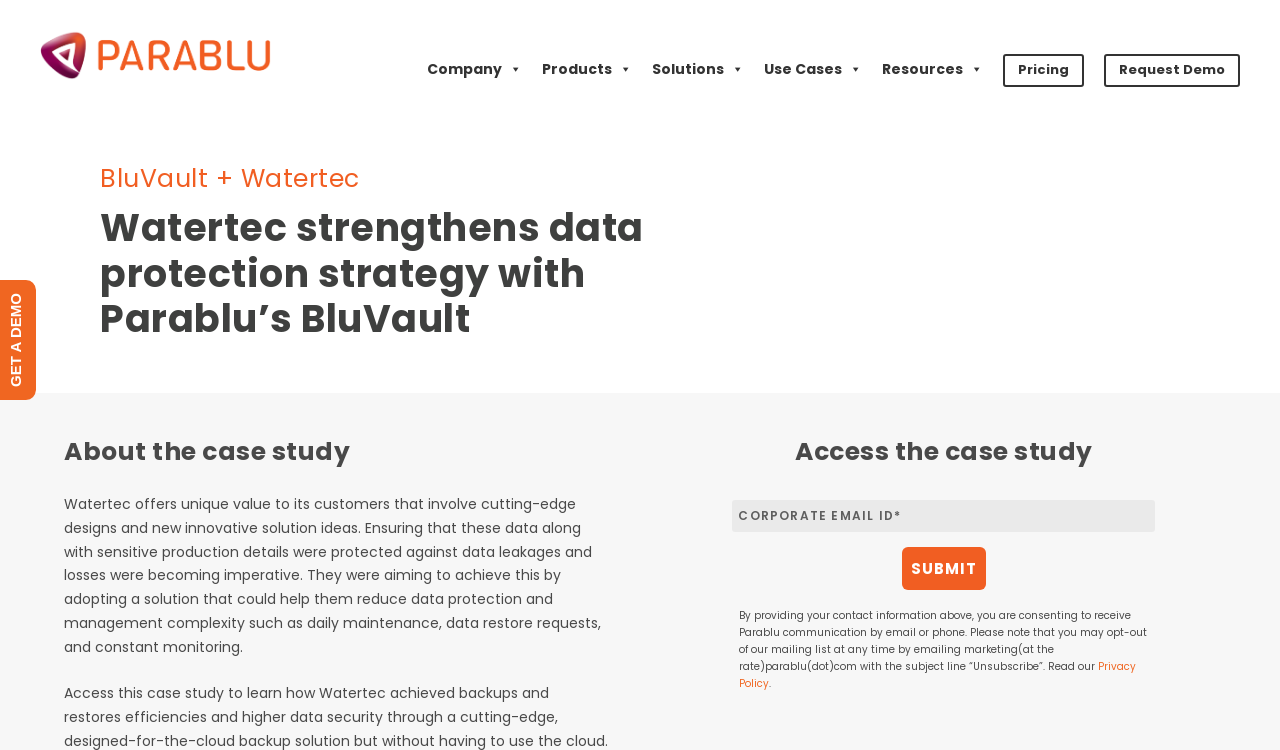Please give a concise answer to this question using a single word or phrase: 
What is the purpose of Watertec?

Cutting-edge designs and innovative solutions